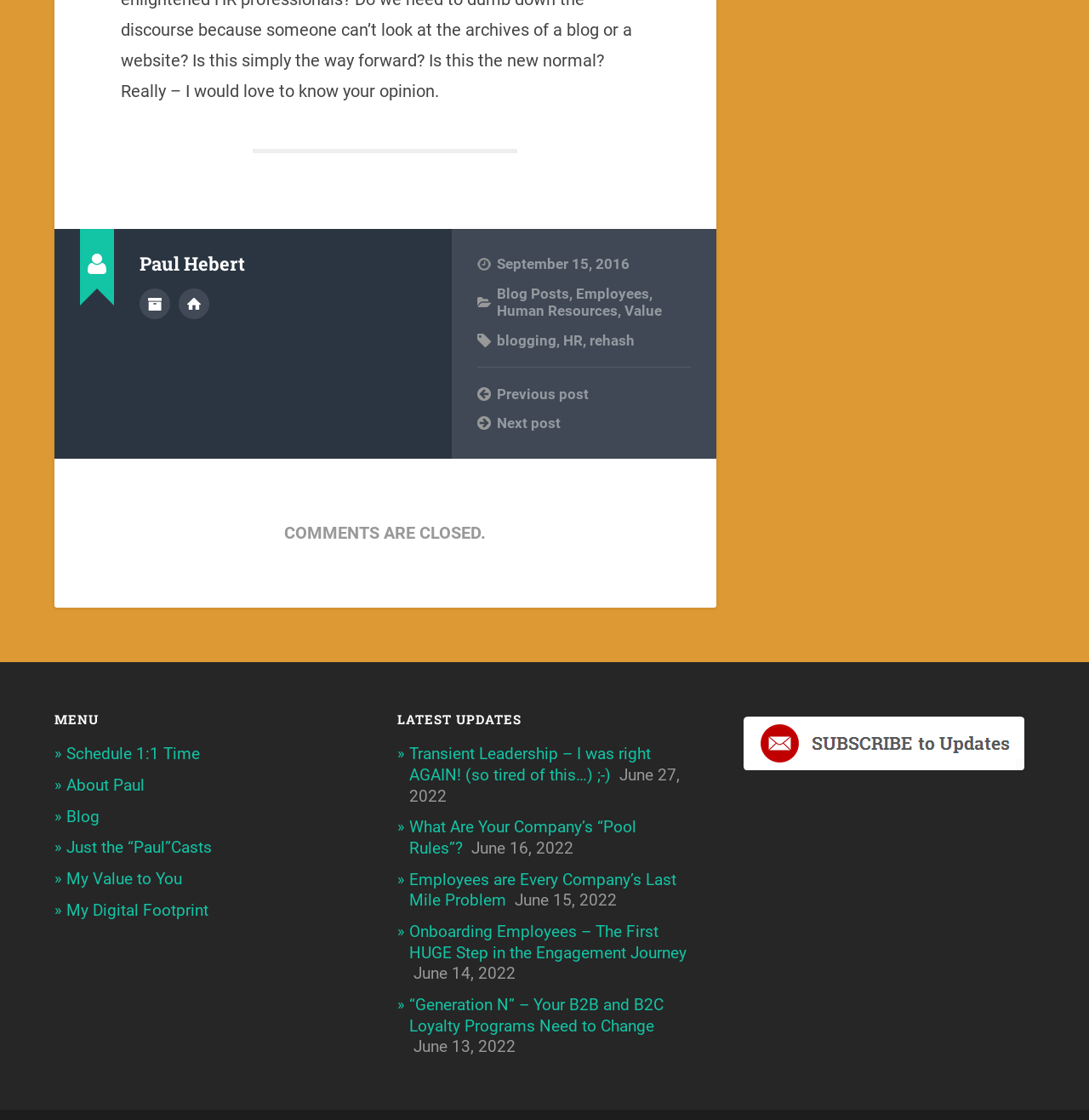What is the date of the blog post?
Using the image as a reference, give a one-word or short phrase answer.

September 15, 2016